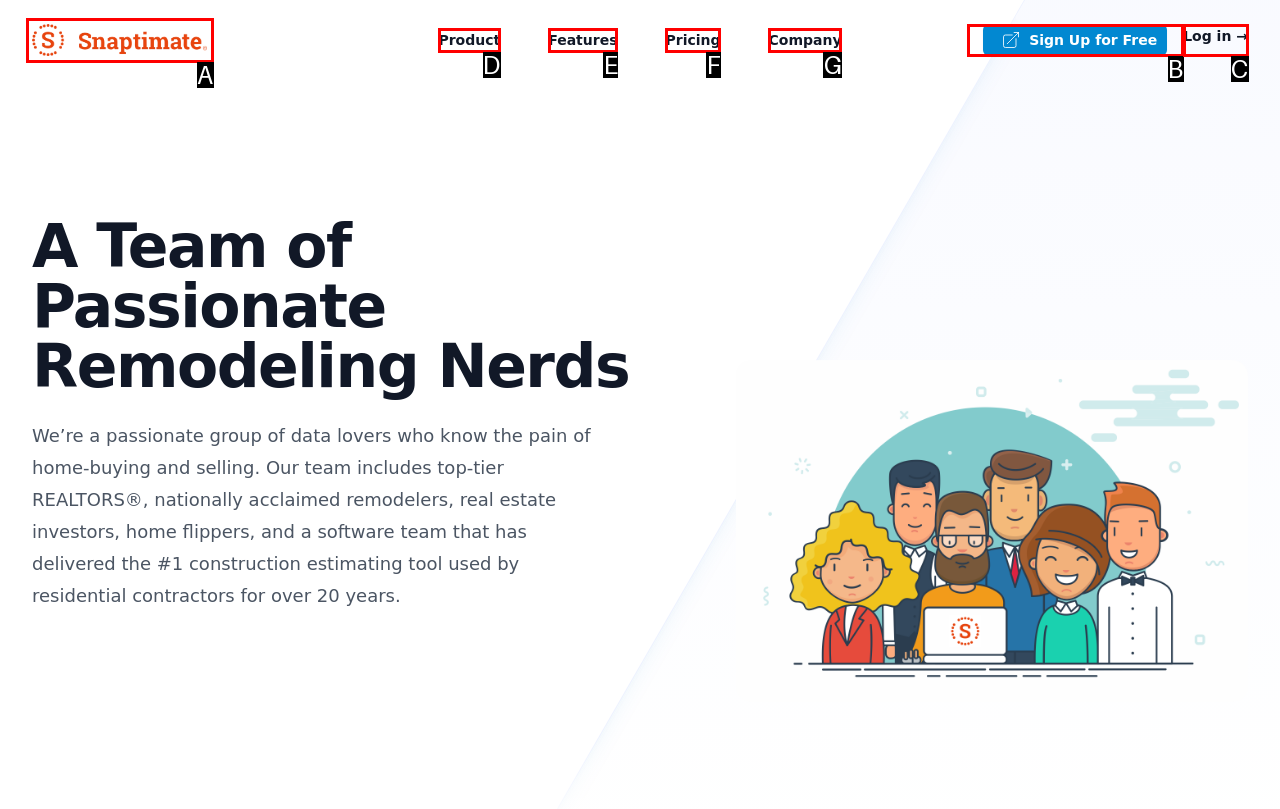Choose the HTML element that aligns with the description: Your Company. Indicate your choice by stating the letter.

A